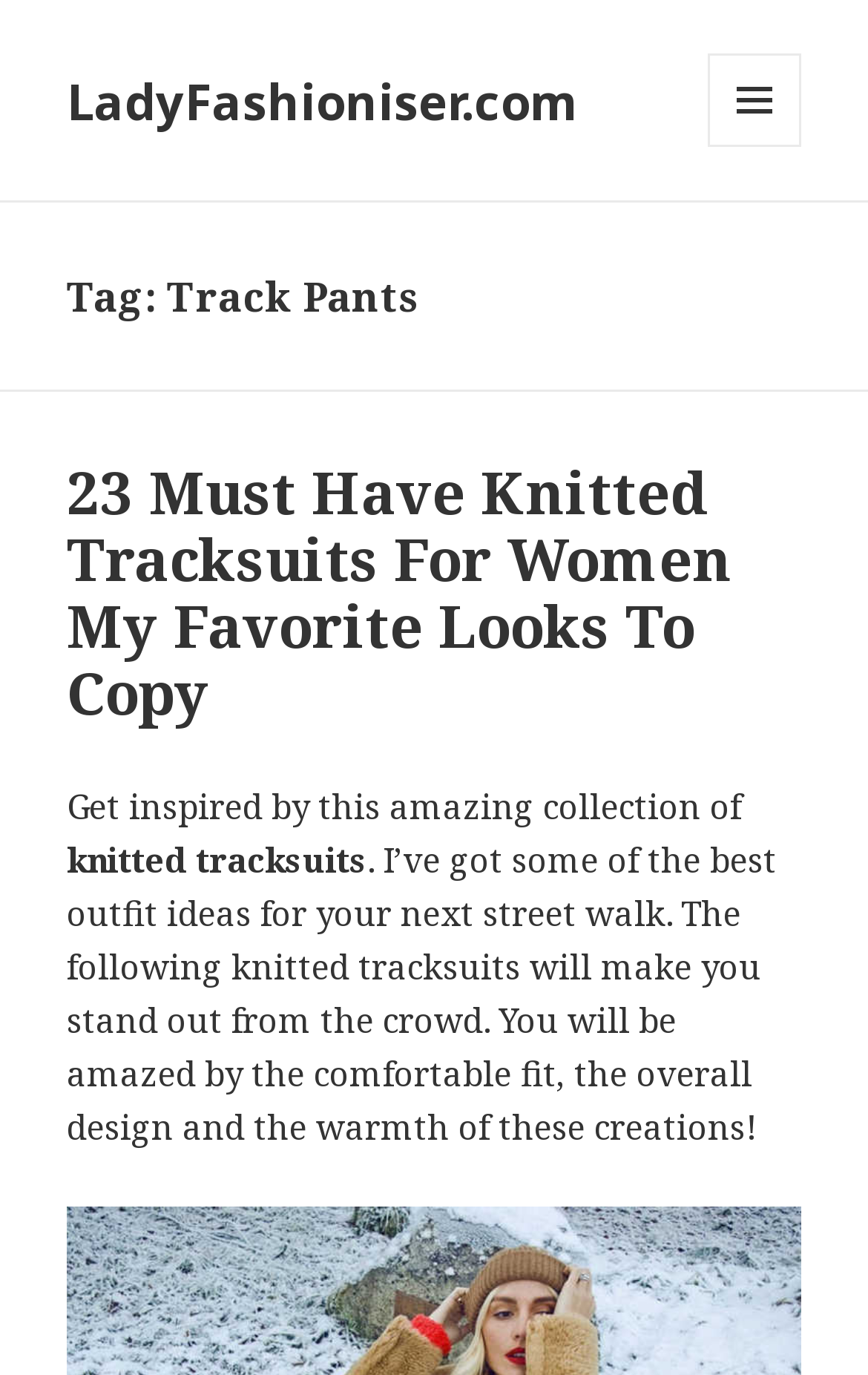Respond with a single word or phrase for the following question: 
What is the main topic of the article?

Knitted tracksuits